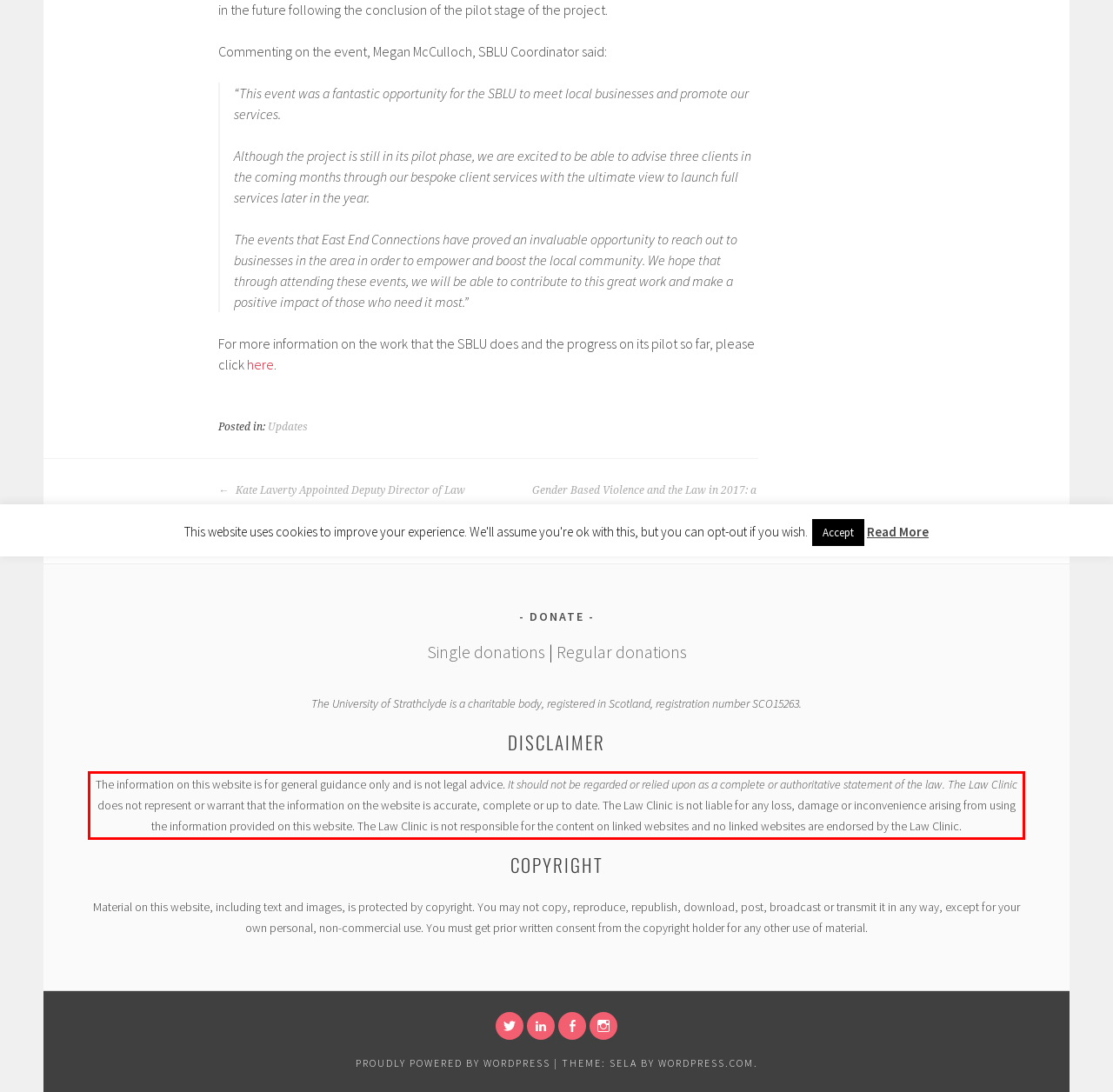You are provided with a screenshot of a webpage containing a red bounding box. Please extract the text enclosed by this red bounding box.

The information on this website is for general guidance only and is not legal advice. It should not be regarded or relied upon as a complete or authoritative statement of the law. The Law Clinic does not represent or warrant that the information on the website is accurate, complete or up to date. The Law Clinic is not liable for any loss, damage or inconvenience arising from using the information provided on this website. The Law Clinic is not responsible for the content on linked websites and no linked websites are endorsed by the Law Clinic.